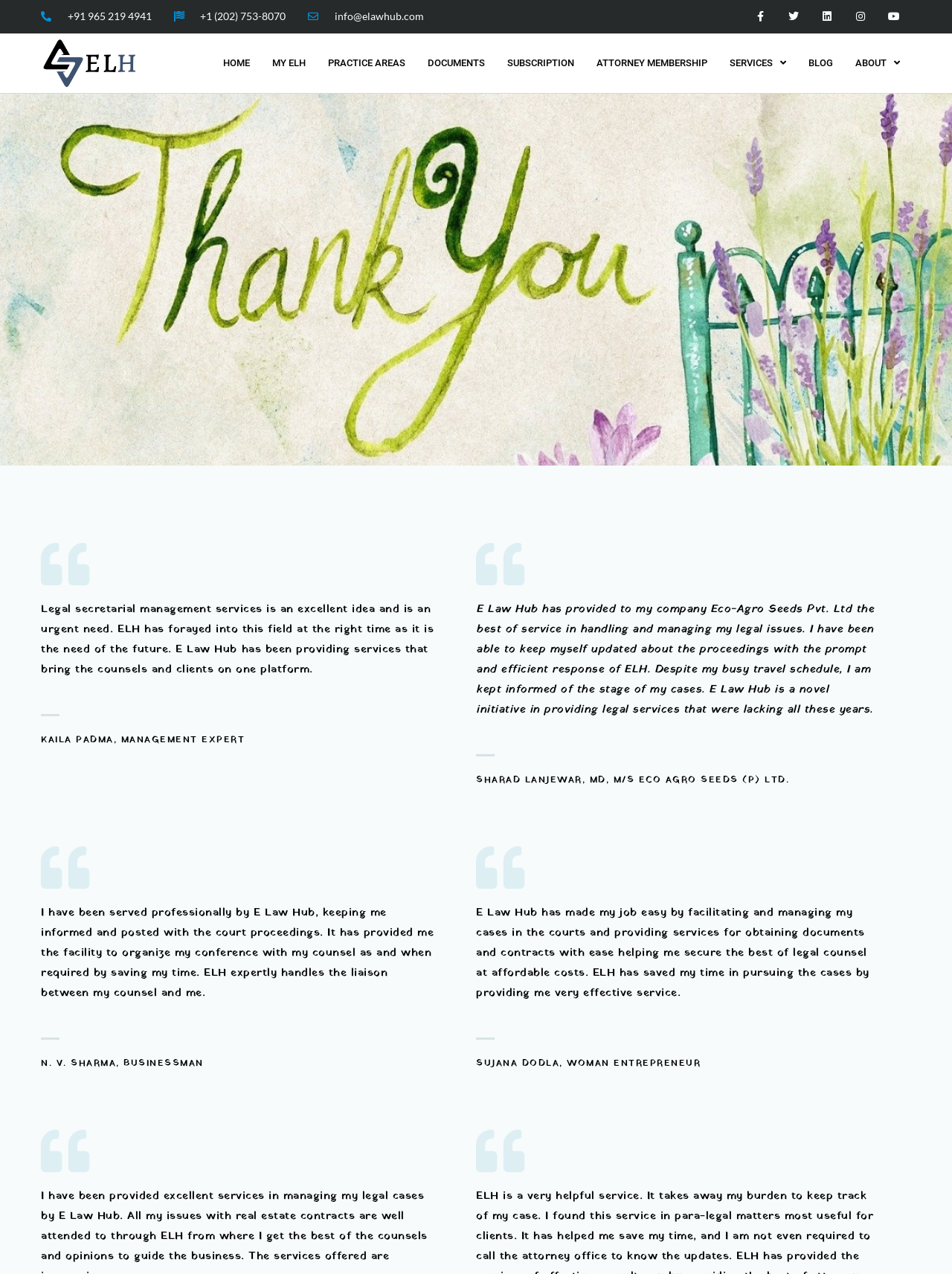Explain the webpage in detail, including its primary components.

The webpage is about E Law Hub, a legal secretarial management service provider. At the top, there are contact details, including two phone numbers and an email address. Next to these, there are social media links to Facebook, Twitter, LinkedIn, Instagram, and YouTube. 

Below the contact information, there is a navigation menu with links to various sections of the website, including Home, My ELH, Practice Areas, Documents, Subscription, Attorney Membership, Services, Blog, and About.

The main content of the webpage is divided into sections, each featuring a testimonial from a satisfied client. The first section has a heading "KAILA PADMA, MANAGEMENT EXPERT" and a quote from Kaila Padma, praising E Law Hub's services. 

To the right of this section, there is another section with a heading "SHARAD LANJEWAR, MD, M/S ECO AGRO SEEDS (P) LTD." and a quote from Sharad Lanjewar, expressing satisfaction with E Law Hub's professional services.

Below these sections, there is another section with a heading "N. V. SHARMA, BUSINESSMAN" and a quote from N. V. Sharma, appreciating E Law Hub's services in managing his cases and providing legal counsel.

Finally, there is a section with a heading "SUJANA DODLA, WOMAN ENTREPRENEUR" and a quote from Sujana Dodla, praising E Law Hub's services in facilitating and managing her cases, and providing affordable legal counsel.